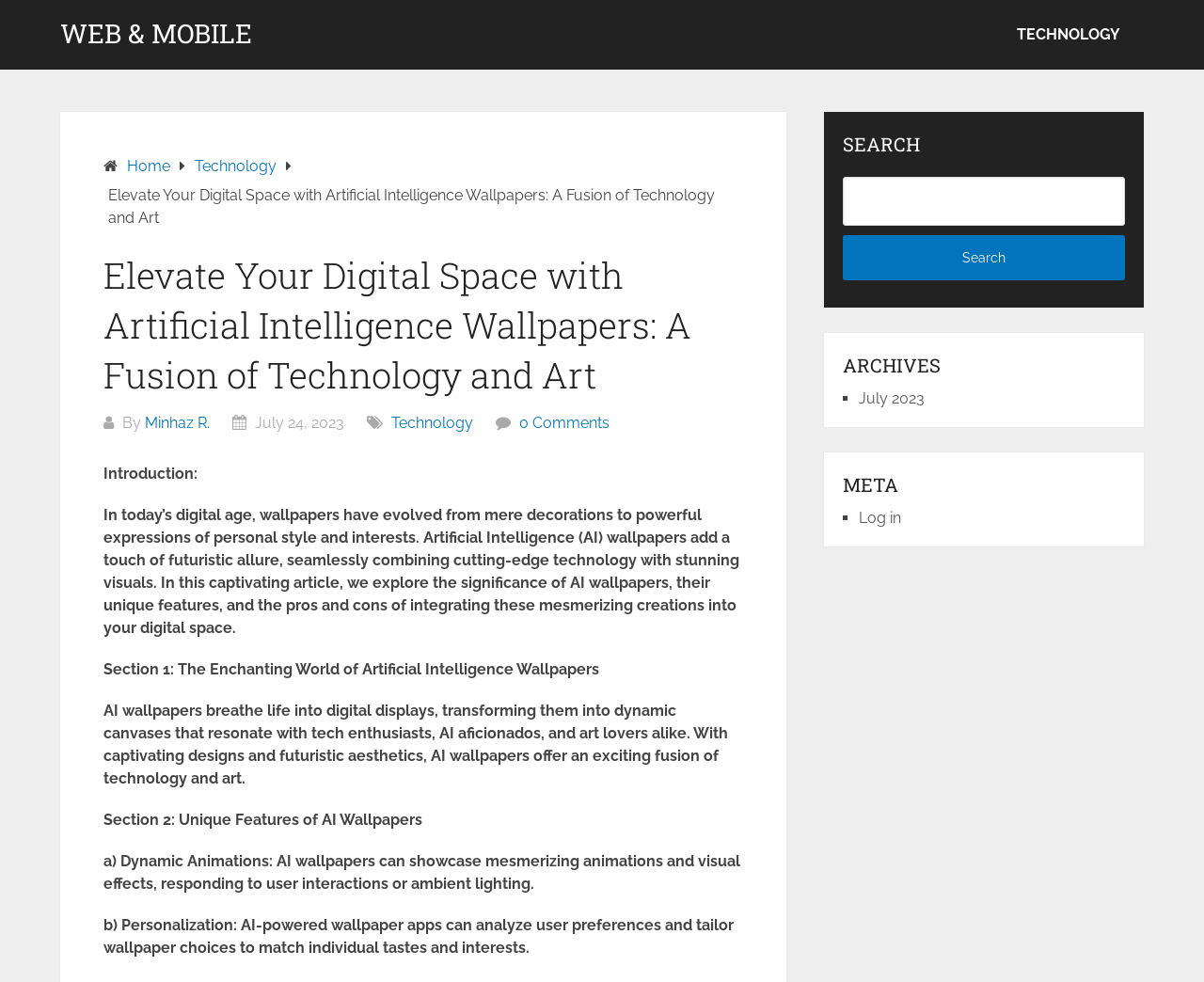Determine the bounding box coordinates of the target area to click to execute the following instruction: "Read the article by Minhaz R.."

[0.12, 0.421, 0.174, 0.439]